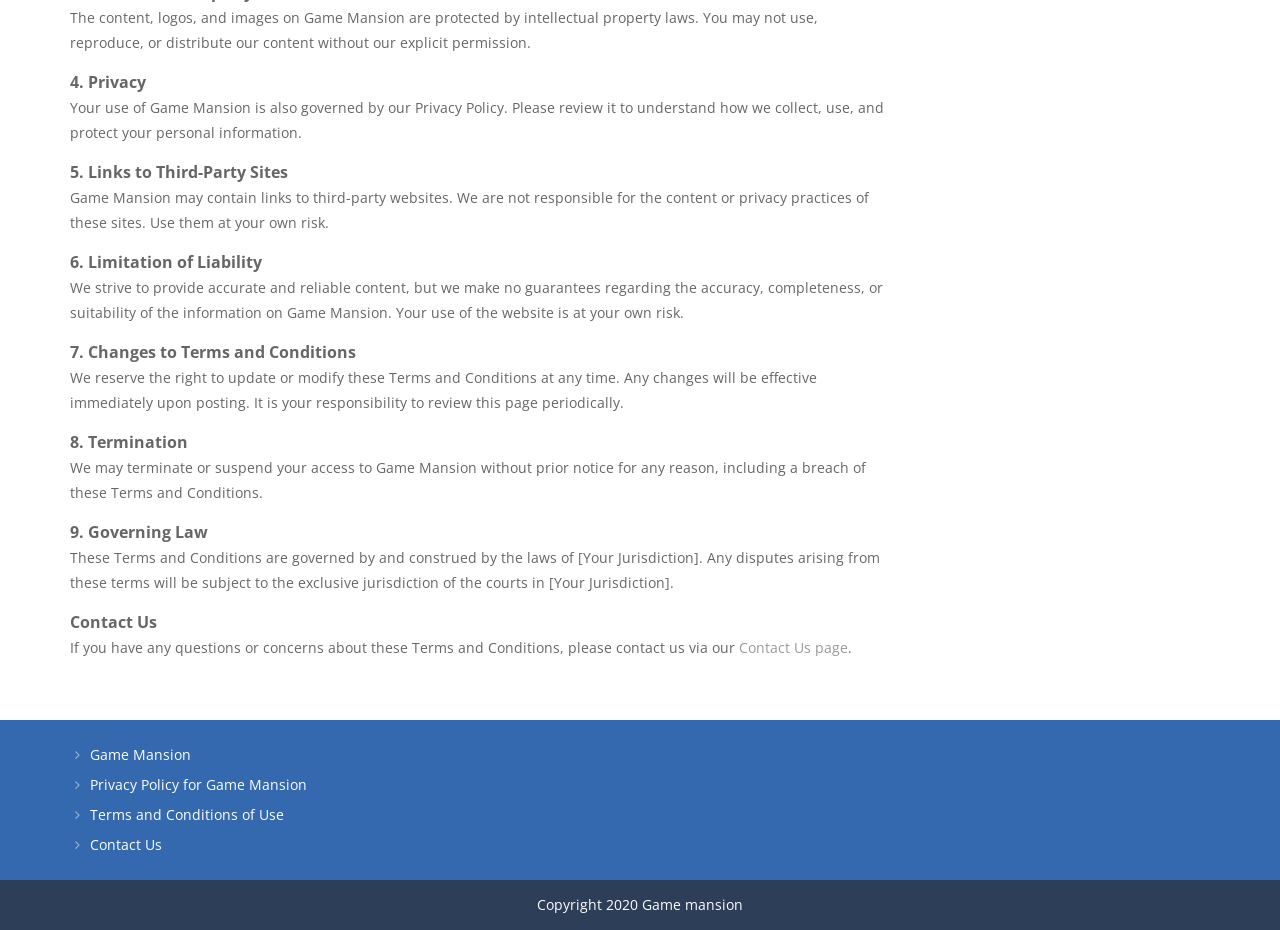Using the webpage screenshot, locate the HTML element that fits the following description and provide its bounding box: "Terms and Conditions of Use".

[0.055, 0.86, 0.266, 0.892]